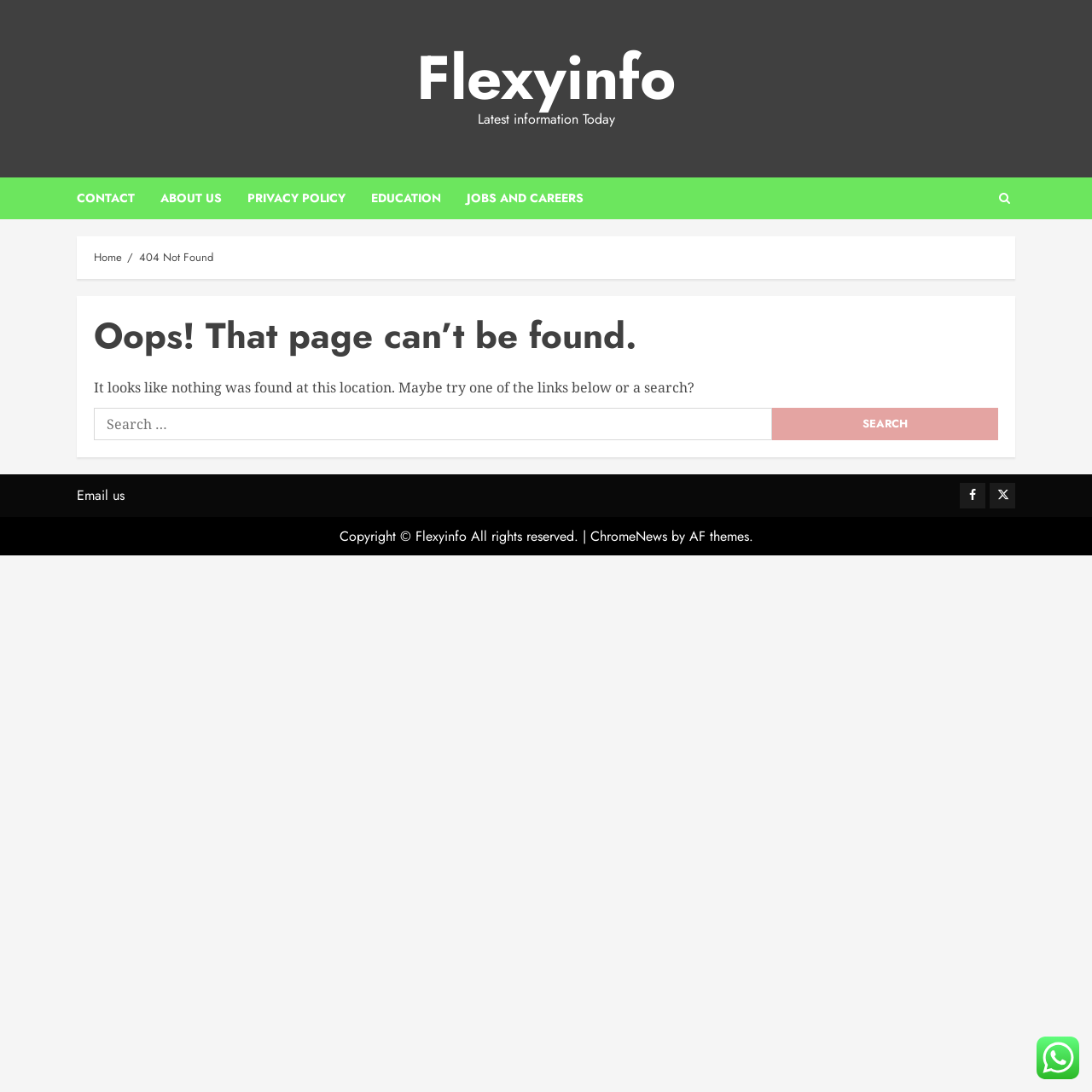Please find the bounding box coordinates of the element that you should click to achieve the following instruction: "Read about Mark Matthews' story". The coordinates should be presented as four float numbers between 0 and 1: [left, top, right, bottom].

None